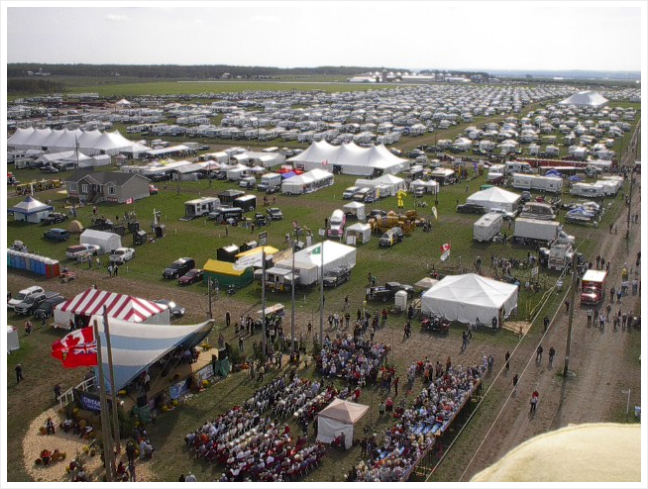Refer to the image and offer a detailed explanation in response to the question: What is celebrated in this community event?

The caption emphasizes that the event is a celebration of farming and agriculture in the region, highlighting the significance of these industries in the community.